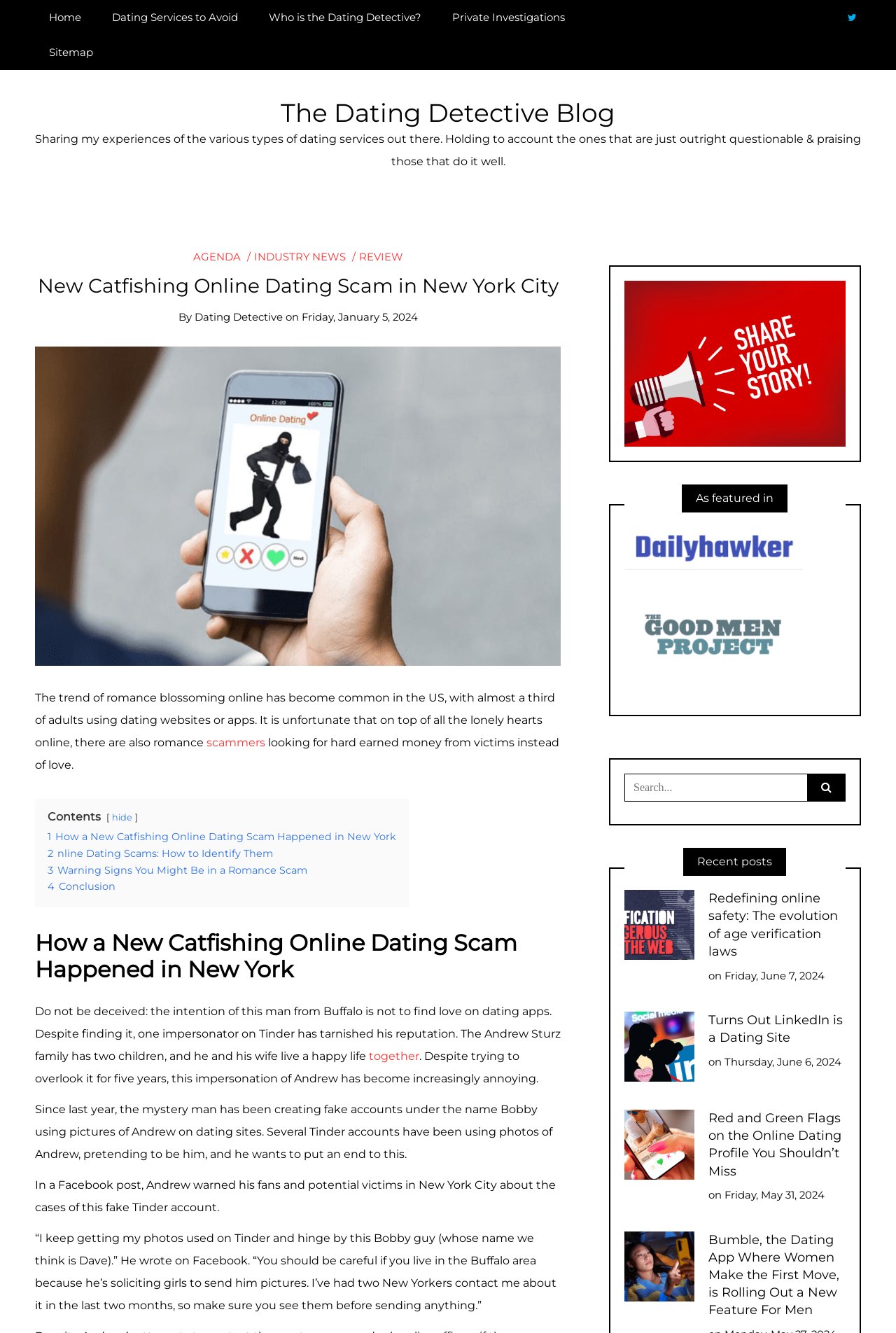Pinpoint the bounding box coordinates of the element to be clicked to execute the instruction: "Search for something".

[0.697, 0.58, 0.944, 0.601]